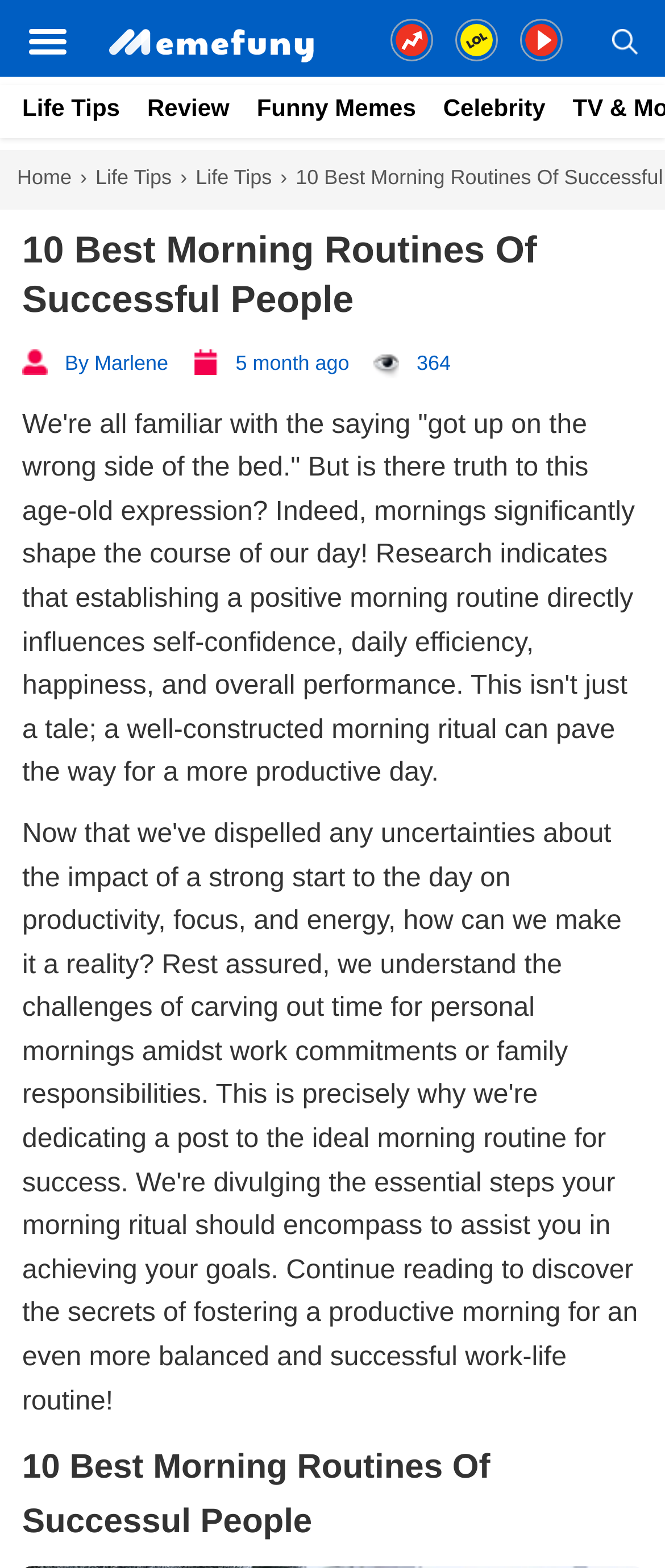Could you find the bounding box coordinates of the clickable area to complete this instruction: "Click on the 'Meme Funny' link"?

[0.144, 0.0, 0.546, 0.049]